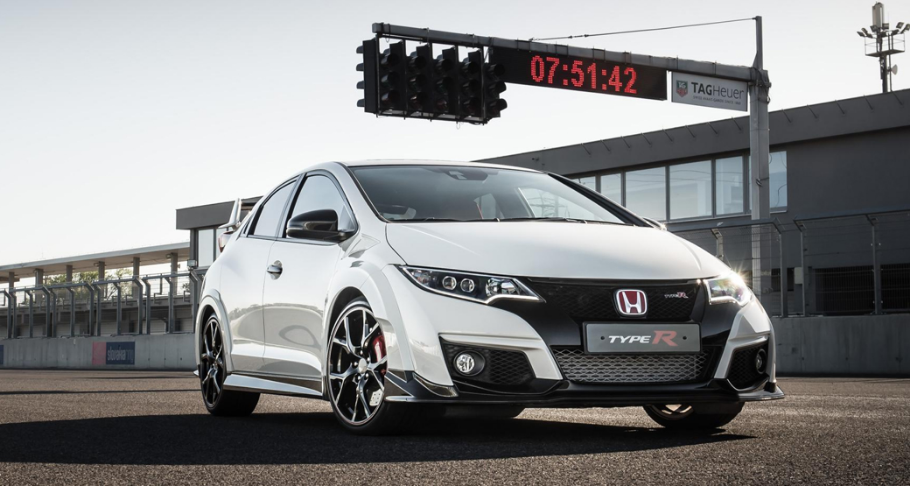What is the horsepower of the Honda Civic Type R?
Provide a concise answer using a single word or phrase based on the image.

305